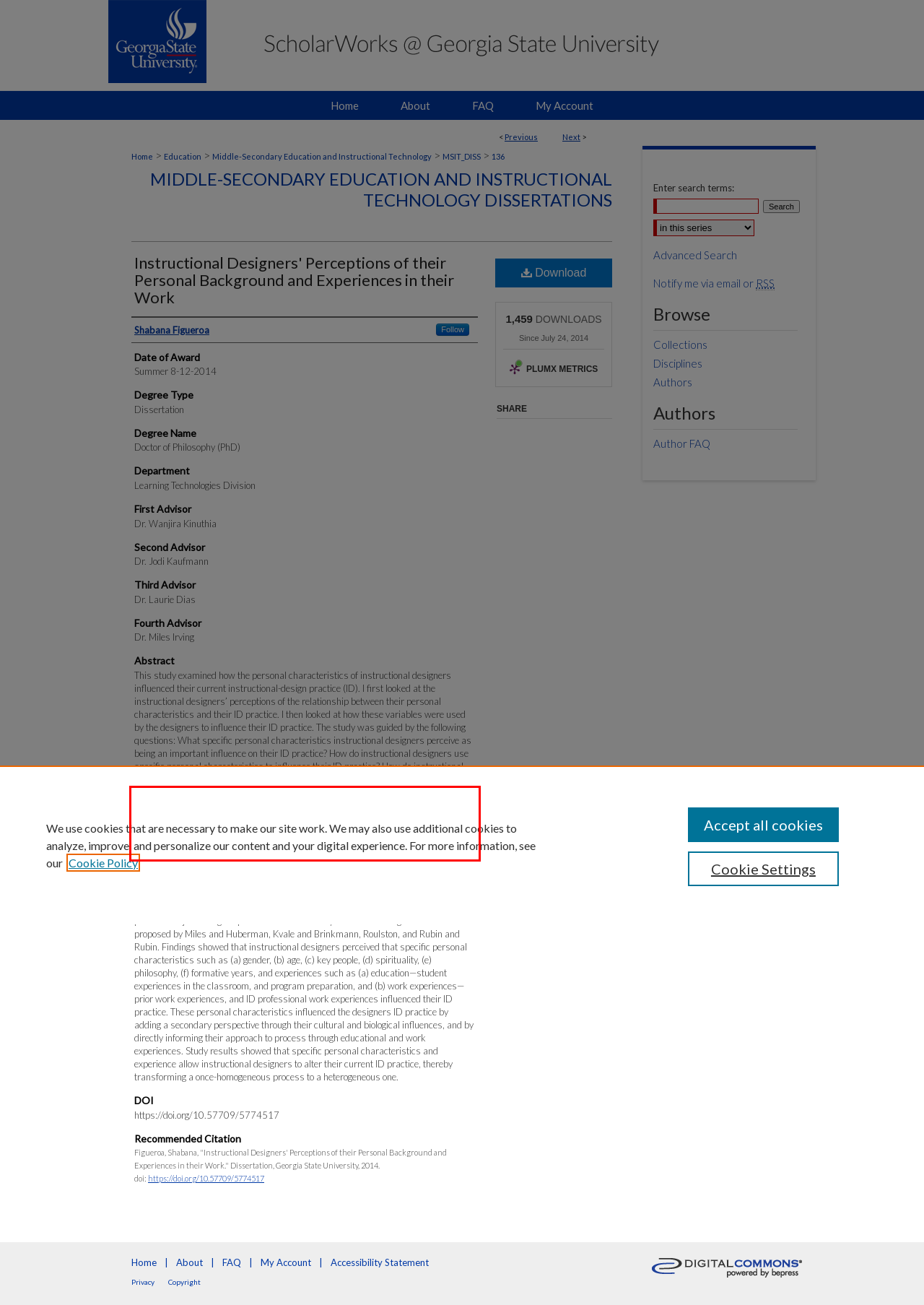Given a webpage screenshot with a red bounding box, perform OCR to read and deliver the text enclosed by the red bounding box.

Specific personal characteristics included personal attributes such as age, and experiences, including prior work experiences. Personal characteristics were informed by the literature, the pilot study, and personal experiences. This qualitative research study used interviews as the primary source for data collection. The theoretical framework was symbolic interactionism.